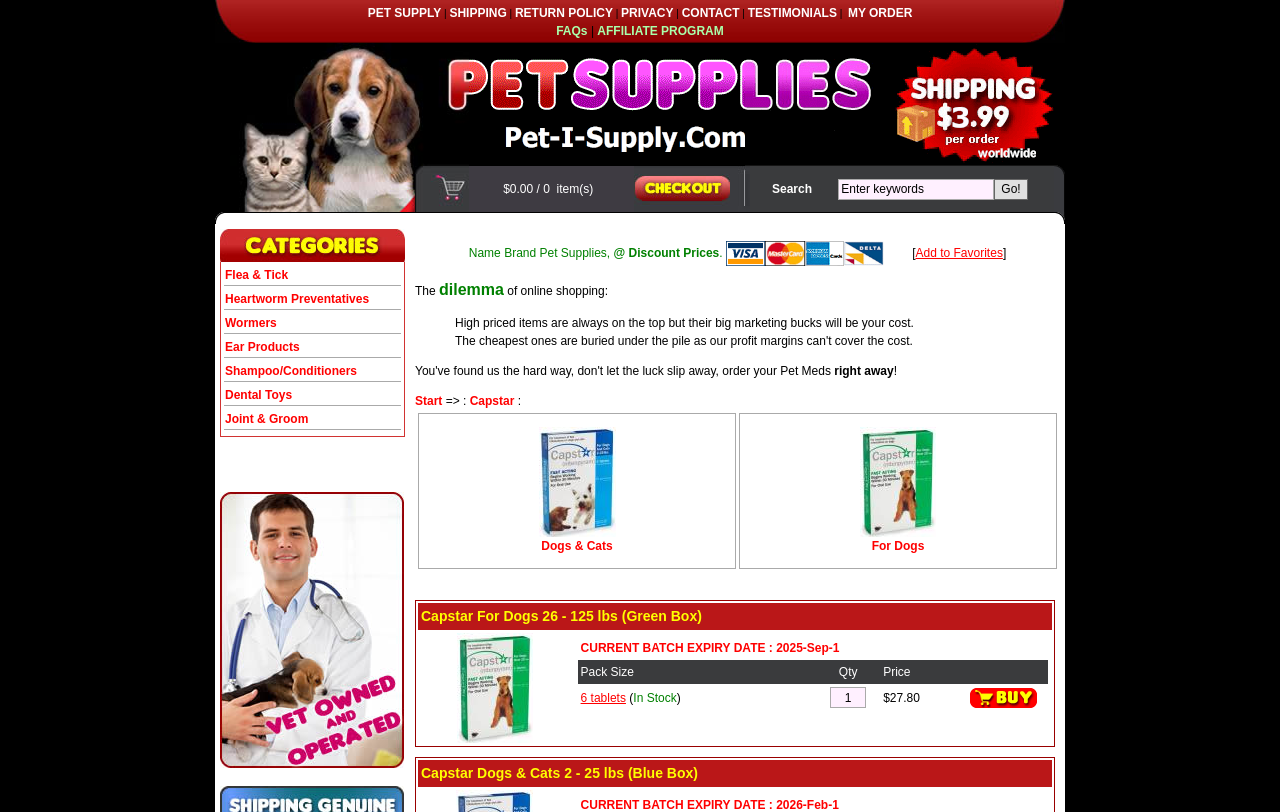Determine the bounding box coordinates of the clickable element to achieve the following action: 'Search for products'. Provide the coordinates as four float values between 0 and 1, formatted as [left, top, right, bottom].

[0.653, 0.216, 0.805, 0.249]